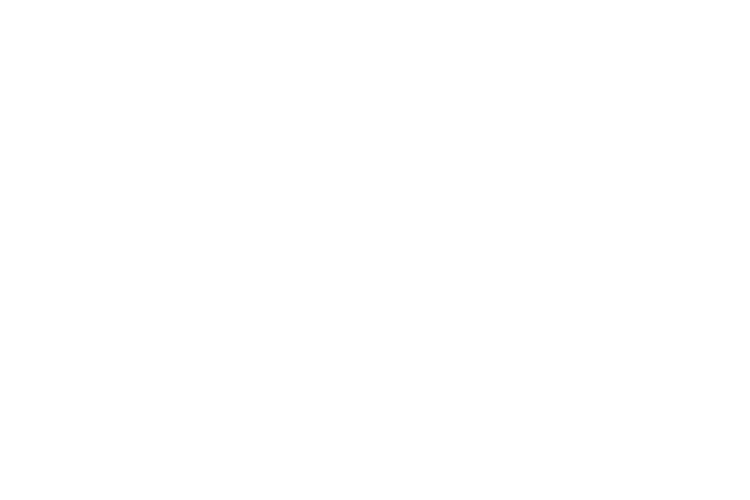Give a succinct answer to this question in a single word or phrase: 
In what year was the property built?

1992